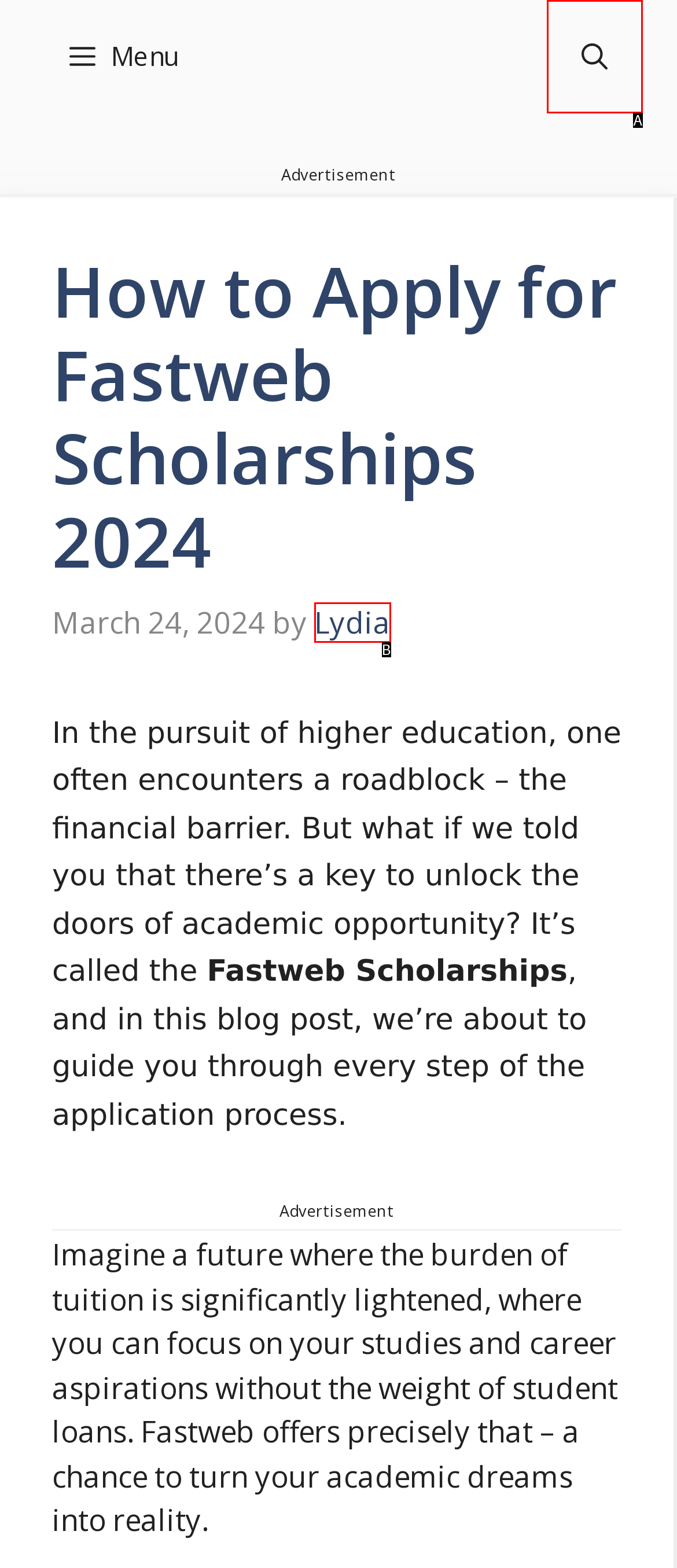Determine which HTML element best suits the description: aria-label="Open search". Reply with the letter of the matching option.

A